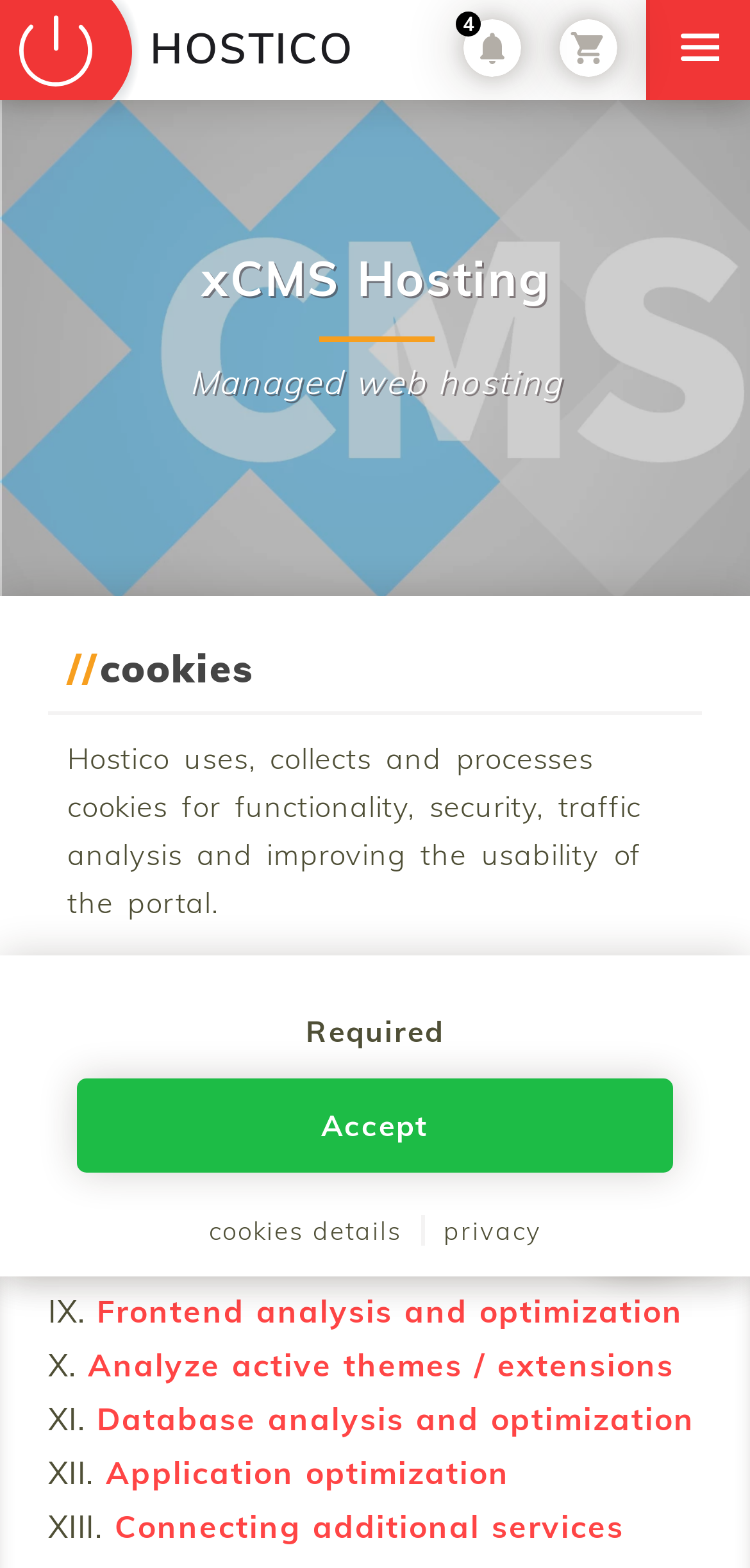What is the name of the company providing the hosting service?
Use the information from the screenshot to give a comprehensive response to the question.

The name of the company providing the hosting service can be found in the top-left corner of the webpage, where the logo and text 'HOSTICO' are located.